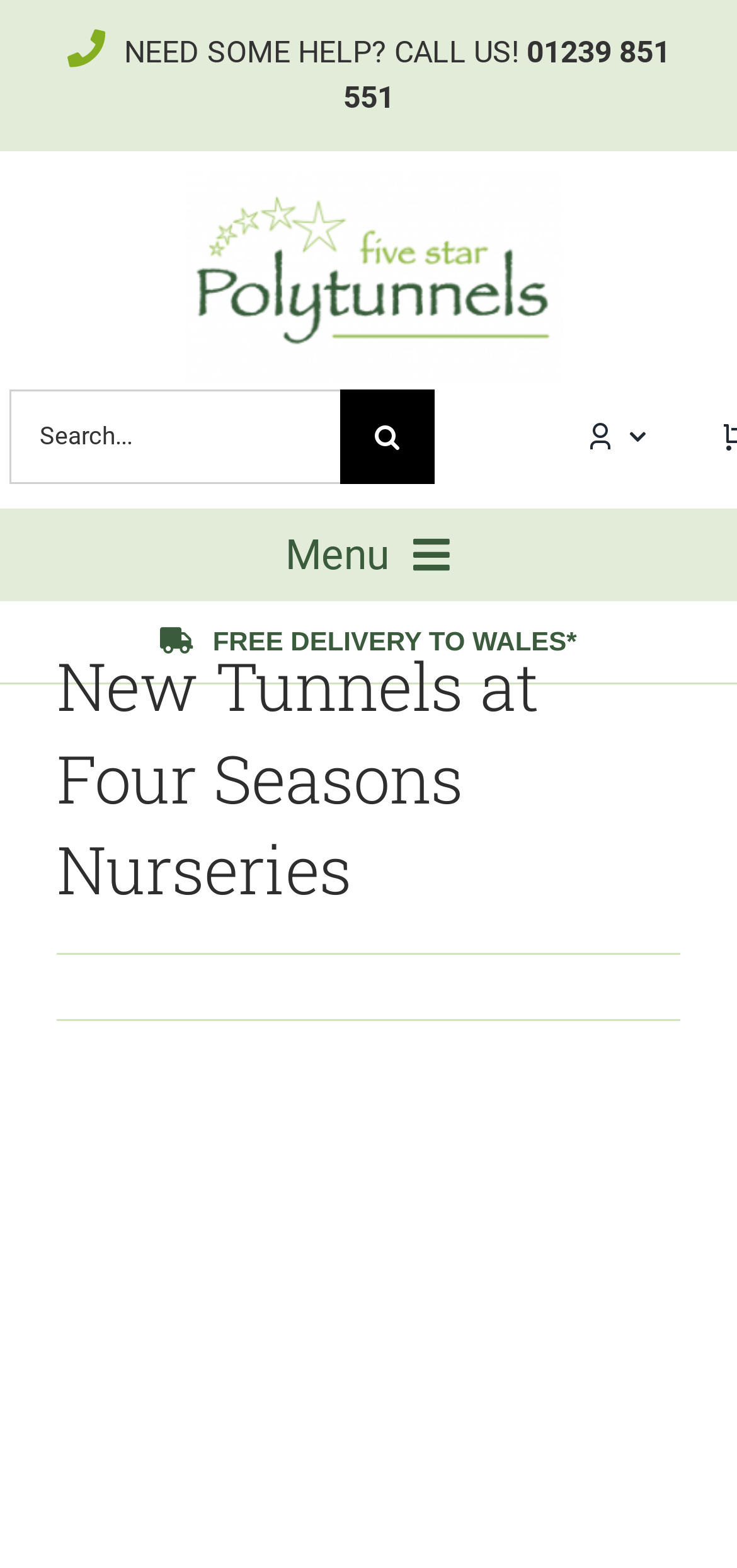Identify the bounding box for the described UI element. Provide the coordinates in (top-left x, top-left y, bottom-right x, bottom-right y) format with values ranging from 0 to 1: aria-label="The-Logo-e1535537041544-300×159"

[0.25, 0.107, 0.763, 0.127]